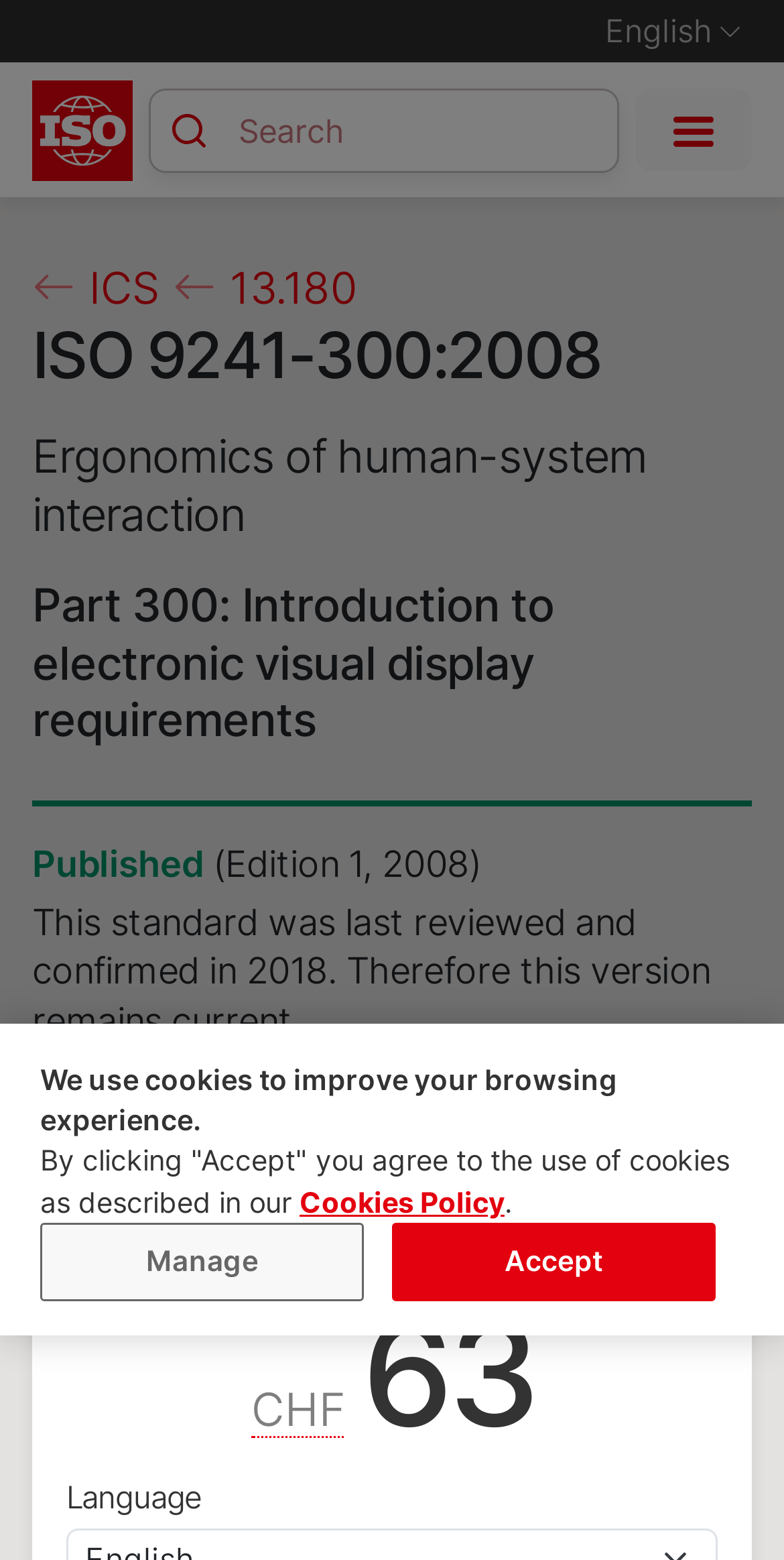Identify the bounding box coordinates for the UI element described as: "Cookies Policy". The coordinates should be provided as four floats between 0 and 1: [left, top, right, bottom].

[0.382, 0.76, 0.644, 0.782]